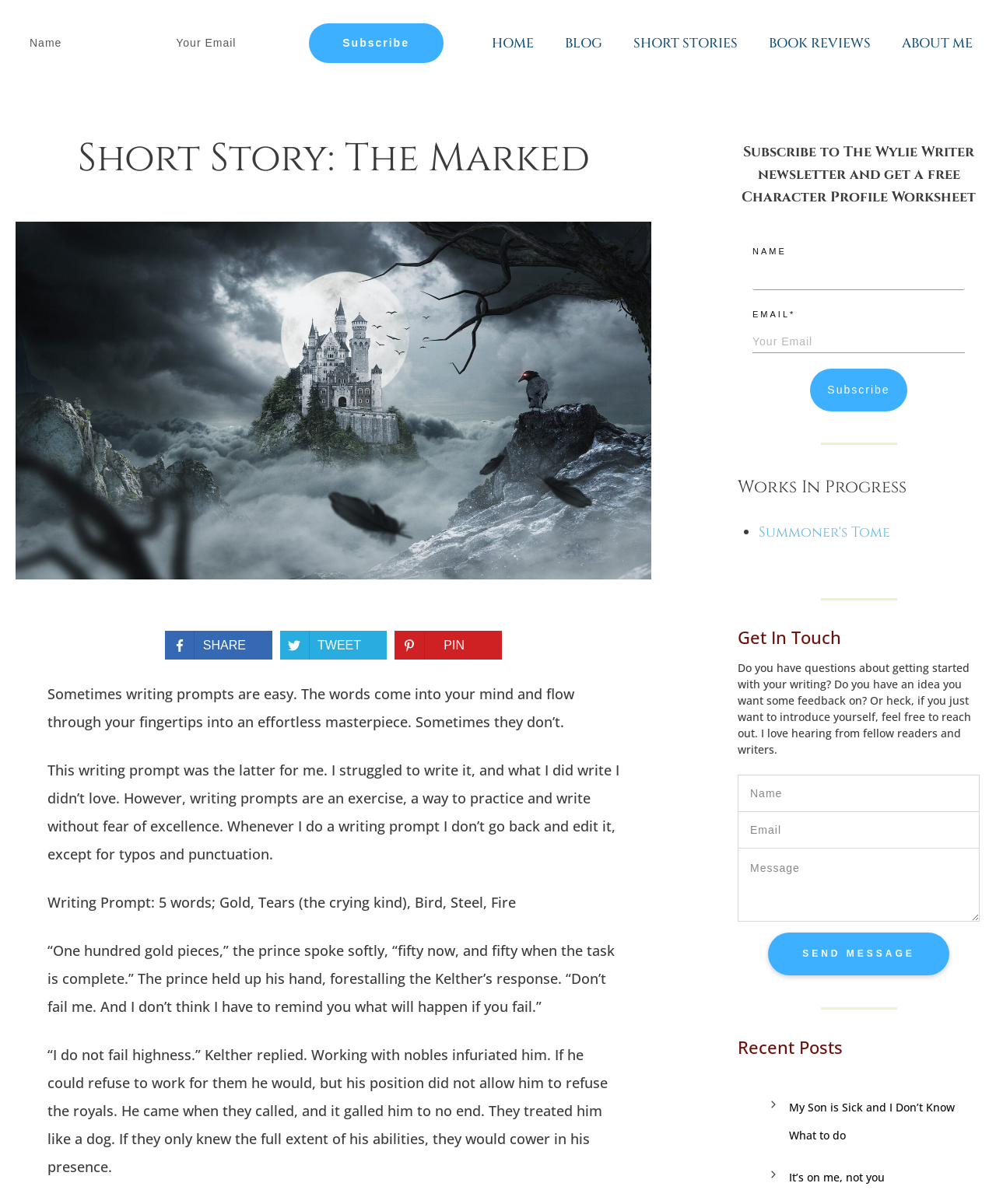What is the purpose of the 'SEND MESSAGE' button?
Look at the screenshot and respond with one word or a short phrase.

To send a message